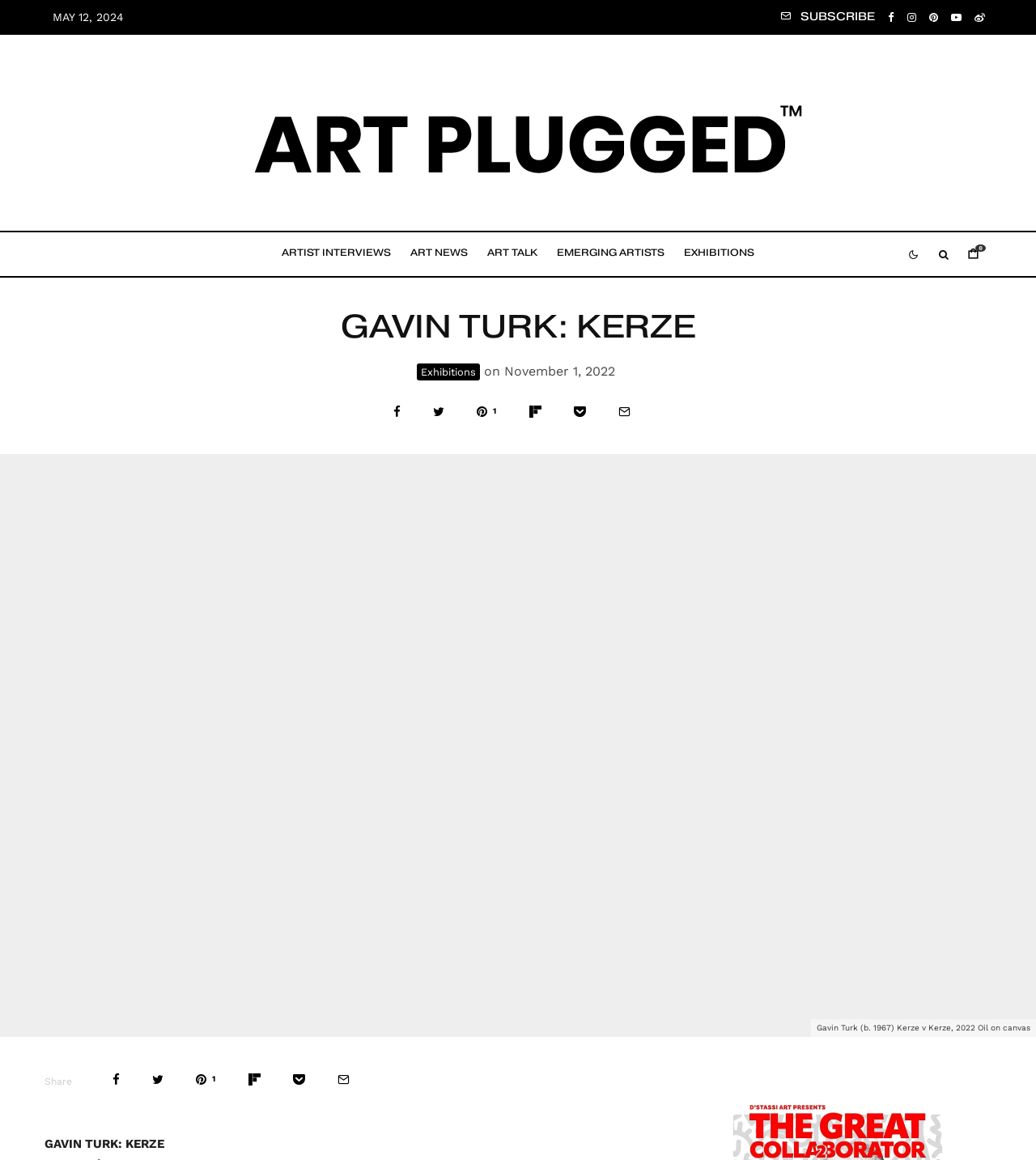Extract the heading text from the webpage.

GAVIN TURK: KERZE